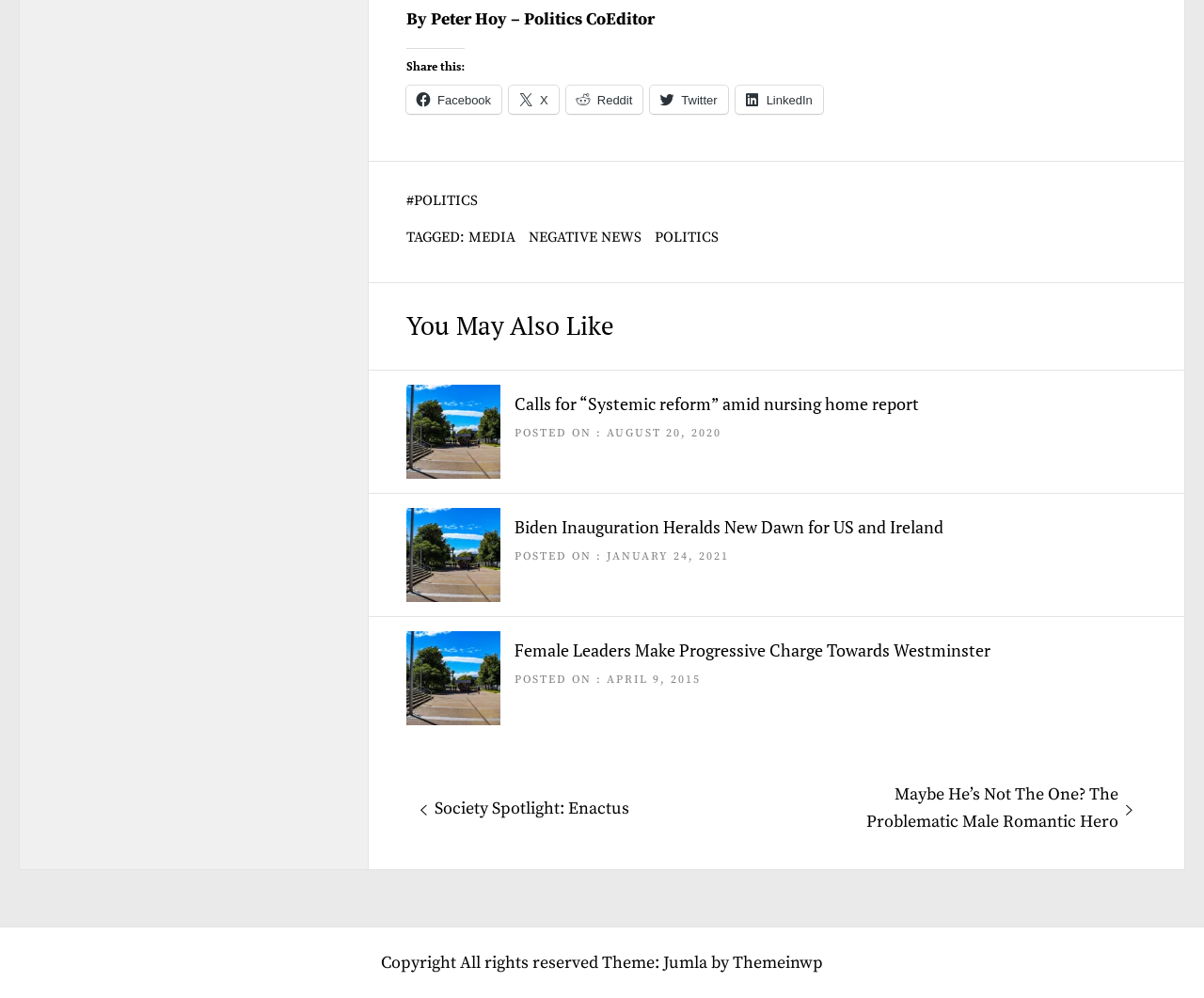Can you find the bounding box coordinates for the element to click on to achieve the instruction: "Go to previous post"?

[0.349, 0.797, 0.534, 0.824]